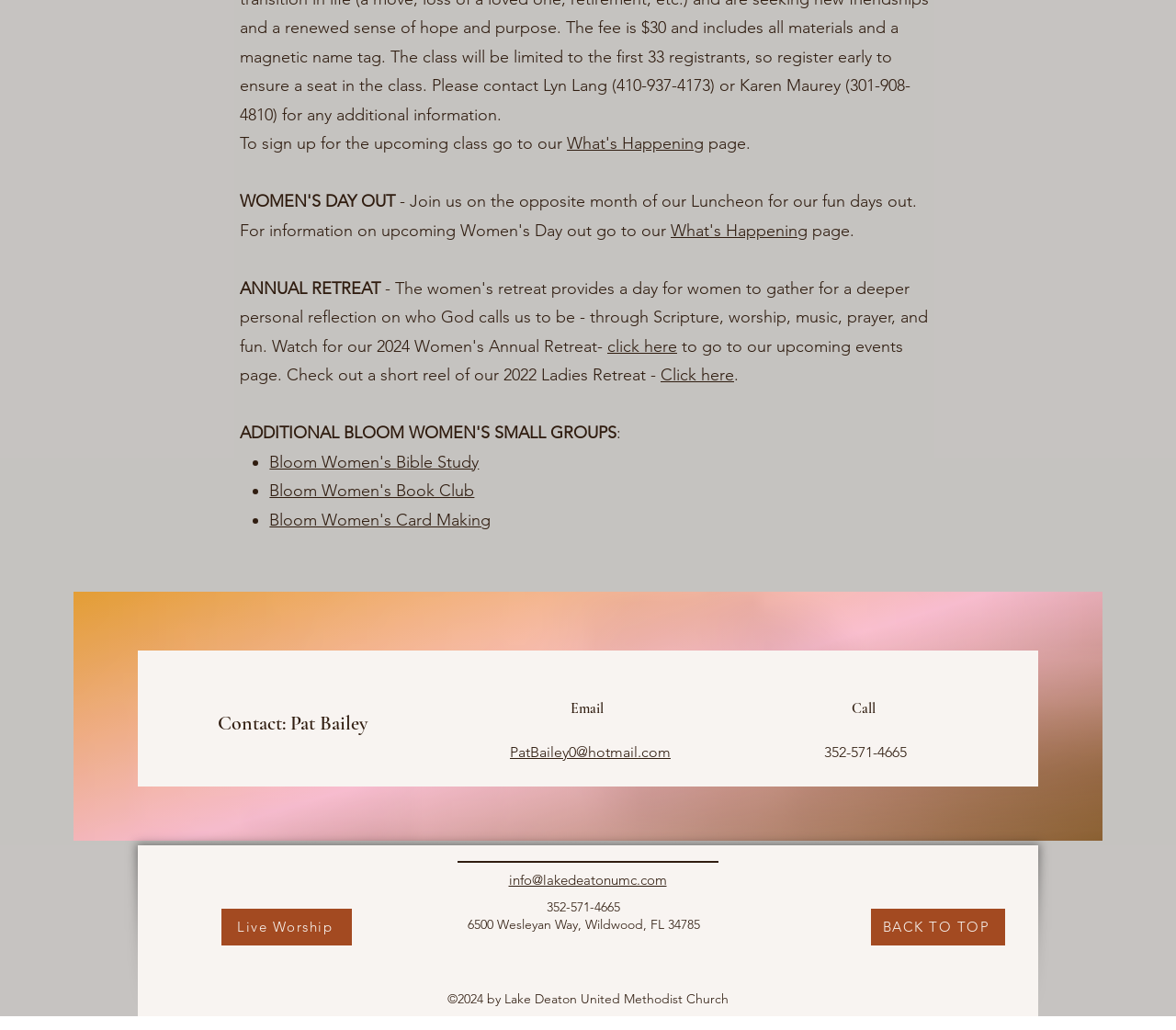Find the bounding box coordinates of the clickable area that will achieve the following instruction: "Check out Bloom Women's Bible Study".

[0.229, 0.438, 0.407, 0.458]